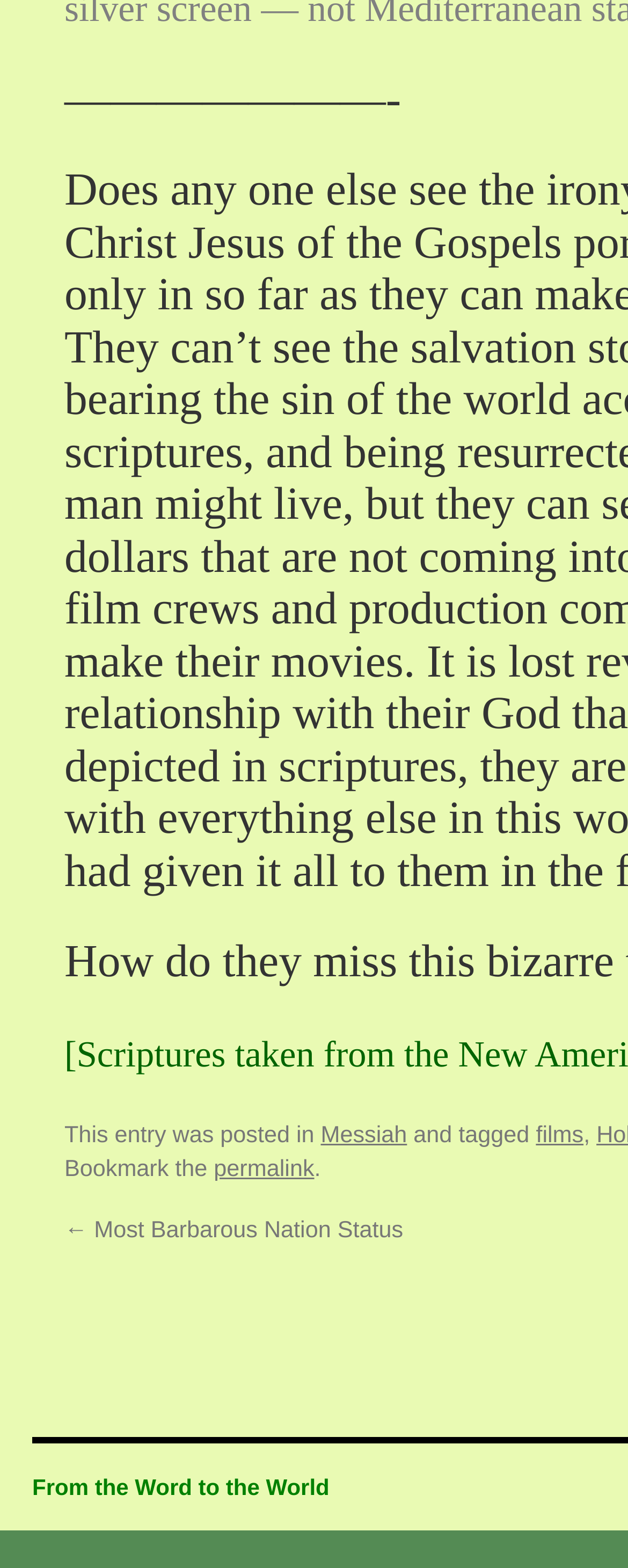What is the category of the post?
Please provide a single word or phrase in response based on the screenshot.

Messiah